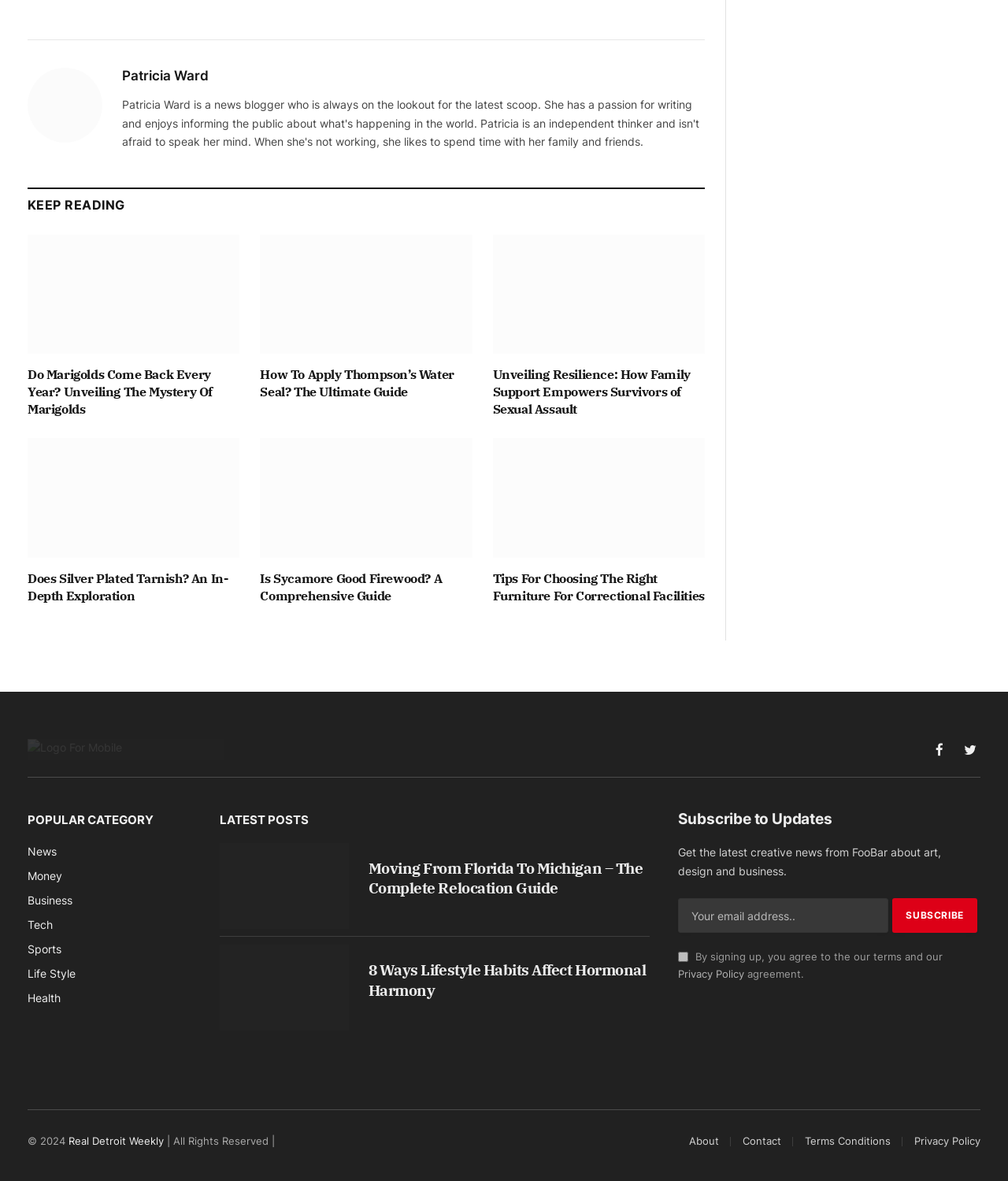Utilize the information from the image to answer the question in detail:
How many articles are displayed on the webpage?

There are six article elements on the webpage, each containing a link, an image, and a heading. They are arranged in two rows of three articles each.